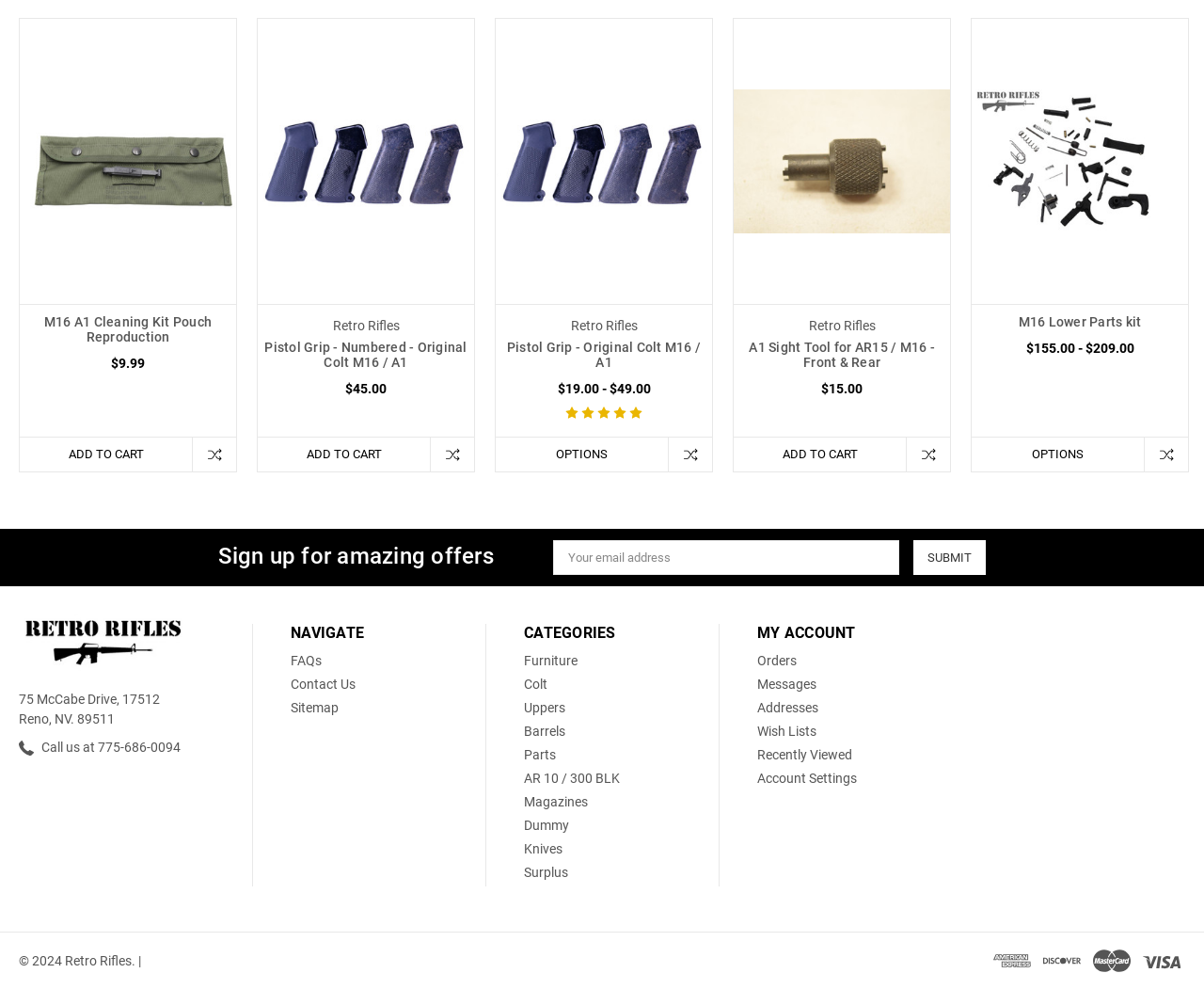Can you find the bounding box coordinates for the UI element given this description: "Furniture"? Provide the coordinates as four float numbers between 0 and 1: [left, top, right, bottom].

[0.435, 0.66, 0.48, 0.676]